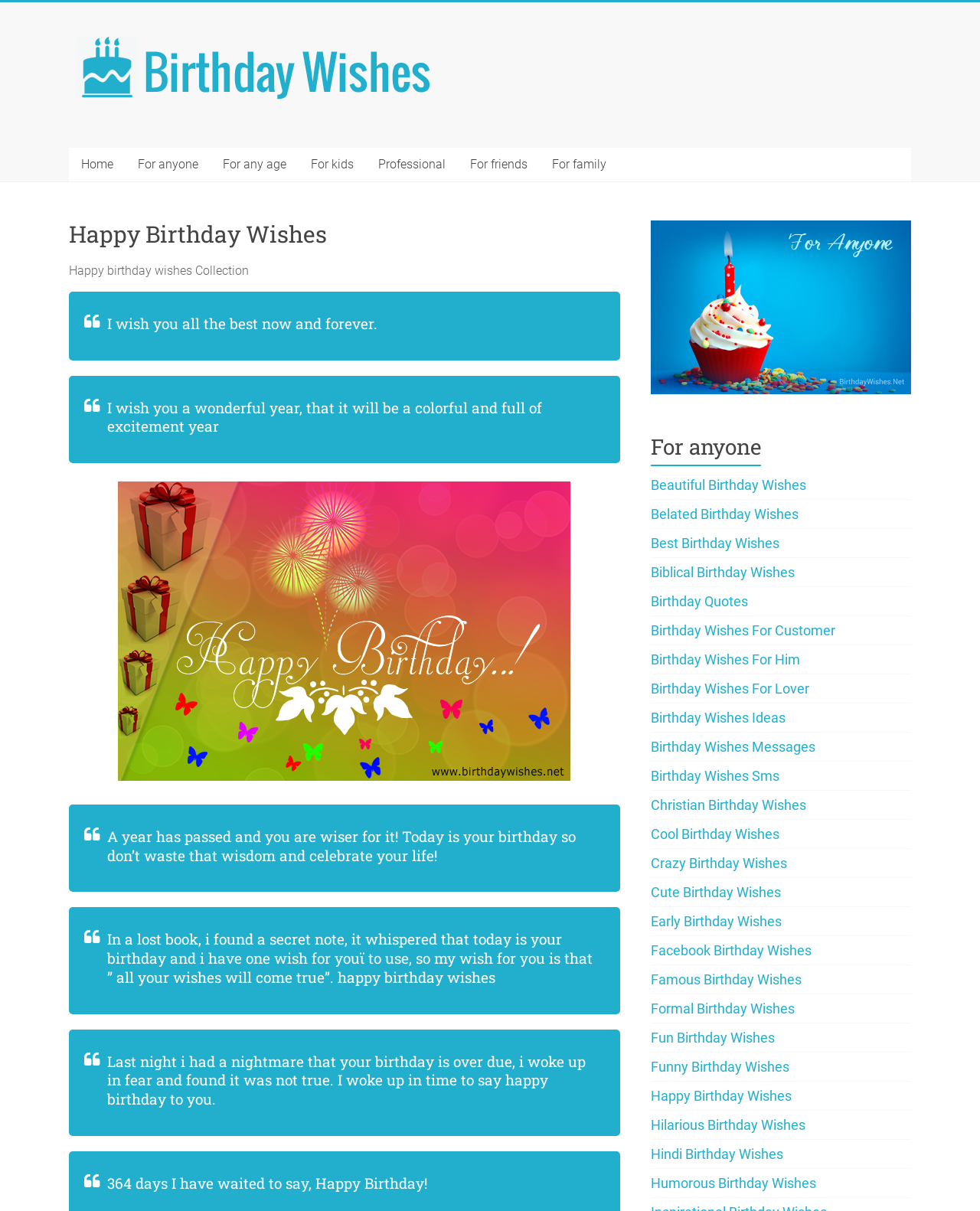What type of birthday wishes are available on this webpage?
Refer to the screenshot and deliver a thorough answer to the question presented.

By analyzing the links and headings on the webpage, I can see that there are various types of birthday wishes available, such as beautiful, belated, best, biblical, funny, humorous, and many more. This suggests that the webpage offers a wide range of birthday wishes for different occasions and relationships.